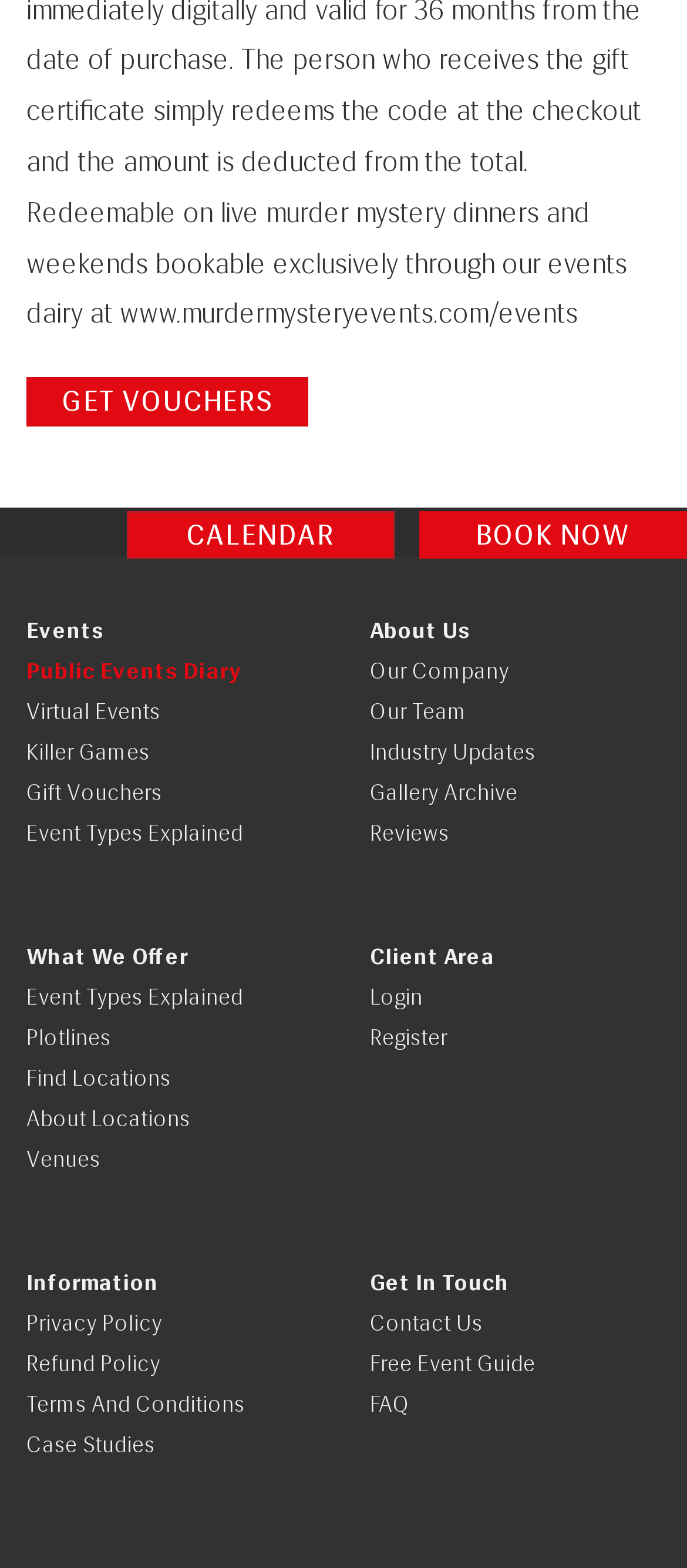Determine the bounding box coordinates of the section I need to click to execute the following instruction: "View public events diary". Provide the coordinates as four float numbers between 0 and 1, i.e., [left, top, right, bottom].

[0.038, 0.419, 0.354, 0.436]